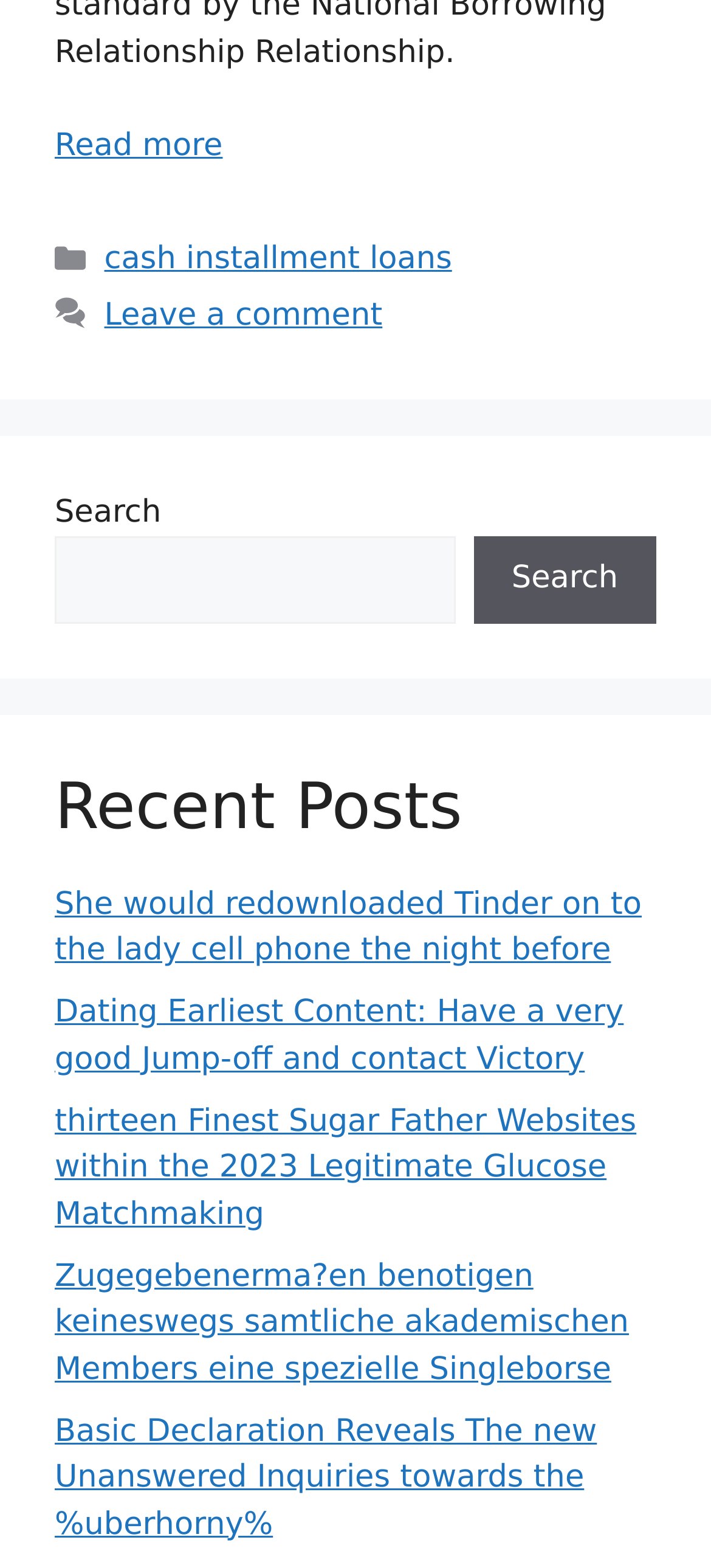Provide the bounding box coordinates for the specified HTML element described in this description: "Read more". The coordinates should be four float numbers ranging from 0 to 1, in the format [left, top, right, bottom].

[0.077, 0.081, 0.313, 0.105]